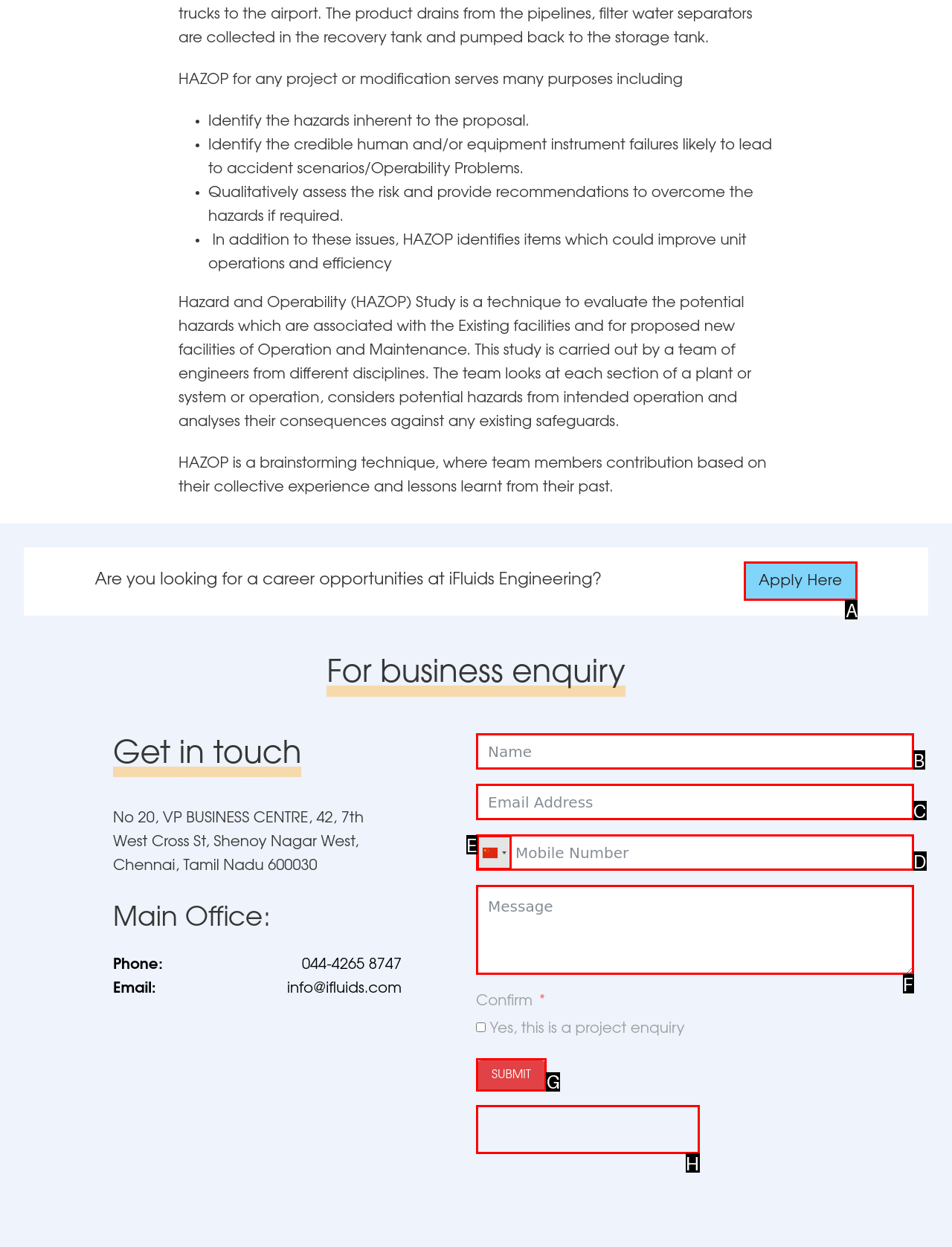Identify the correct option to click in order to accomplish the task: Click the SUBMIT button Provide your answer with the letter of the selected choice.

G